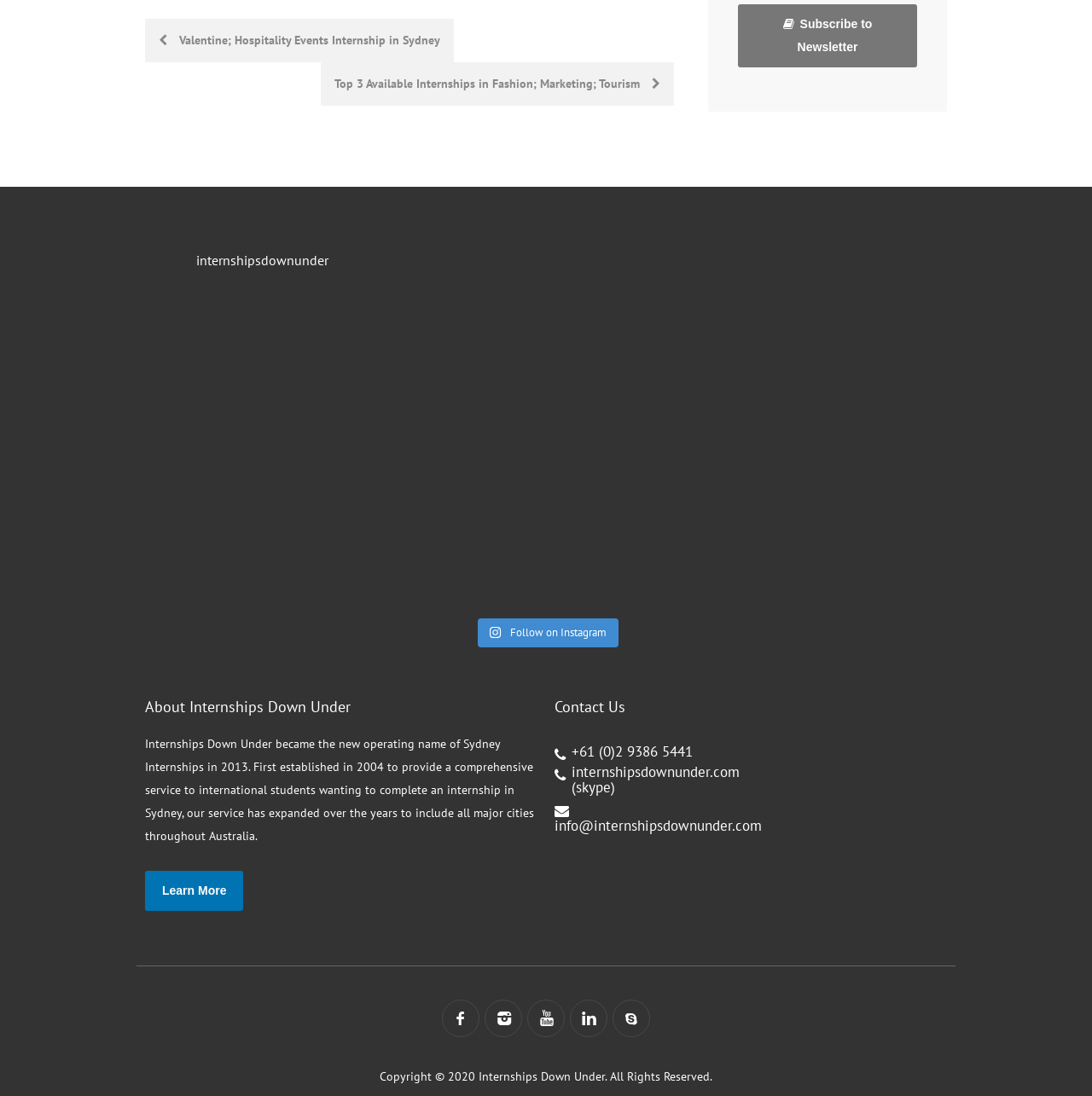Locate the coordinates of the bounding box for the clickable region that fulfills this instruction: "Contact Internships Down Under via email".

[0.508, 0.745, 0.698, 0.762]